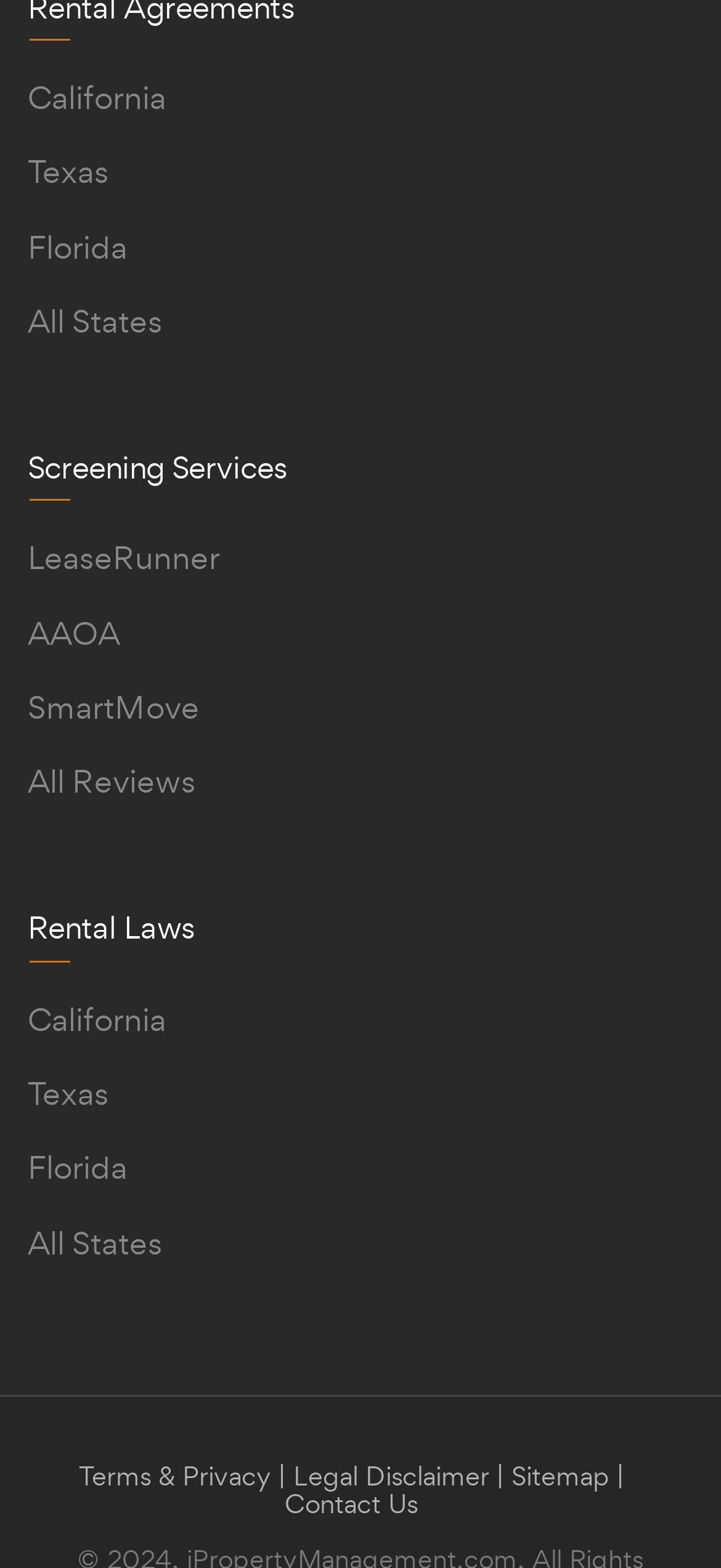Provide a short, one-word or phrase answer to the question below:
How can I contact the webpage owners?

Contact Us link